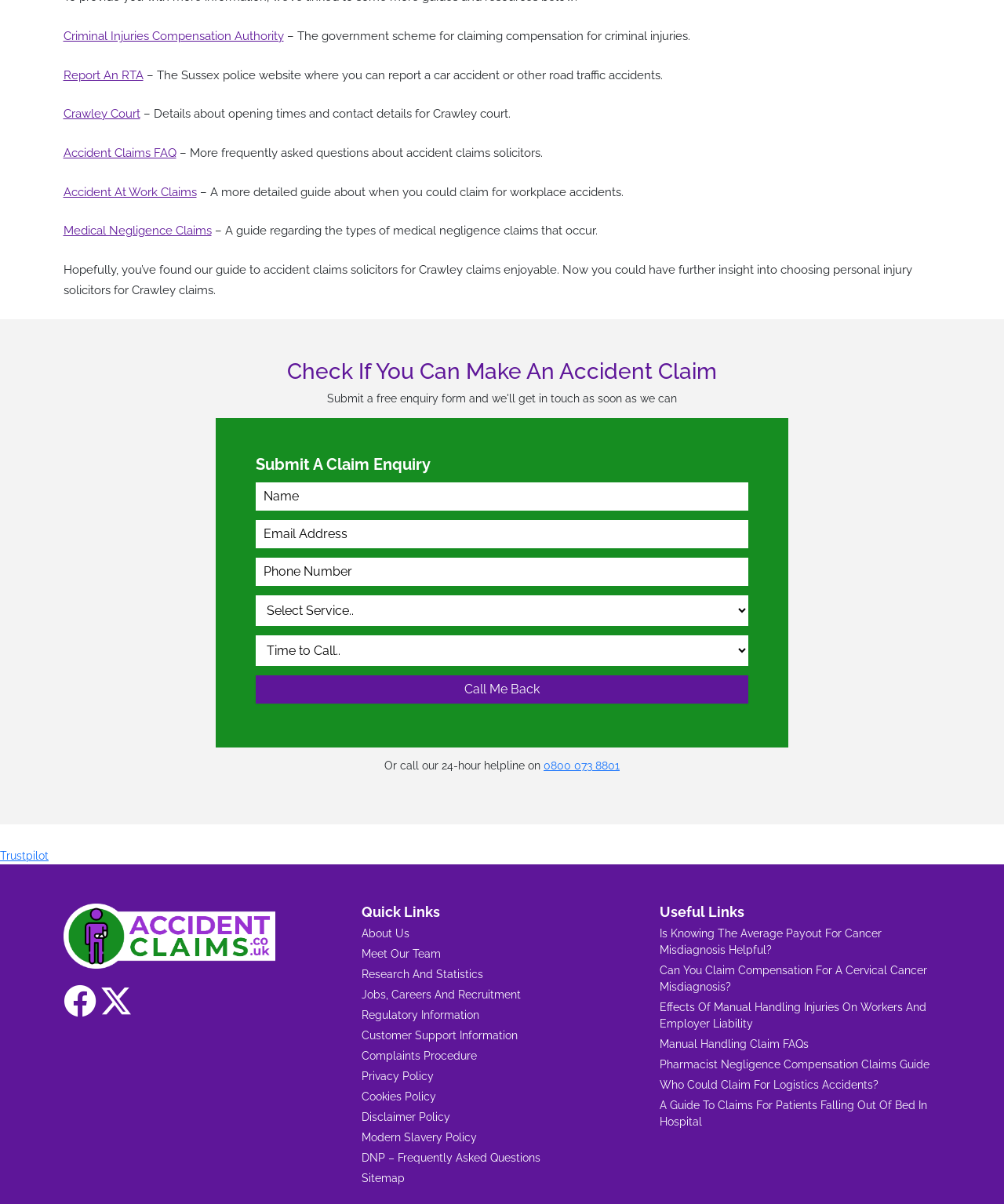Could you indicate the bounding box coordinates of the region to click in order to complete this instruction: "Call the 24-hour helpline".

[0.541, 0.63, 0.617, 0.641]